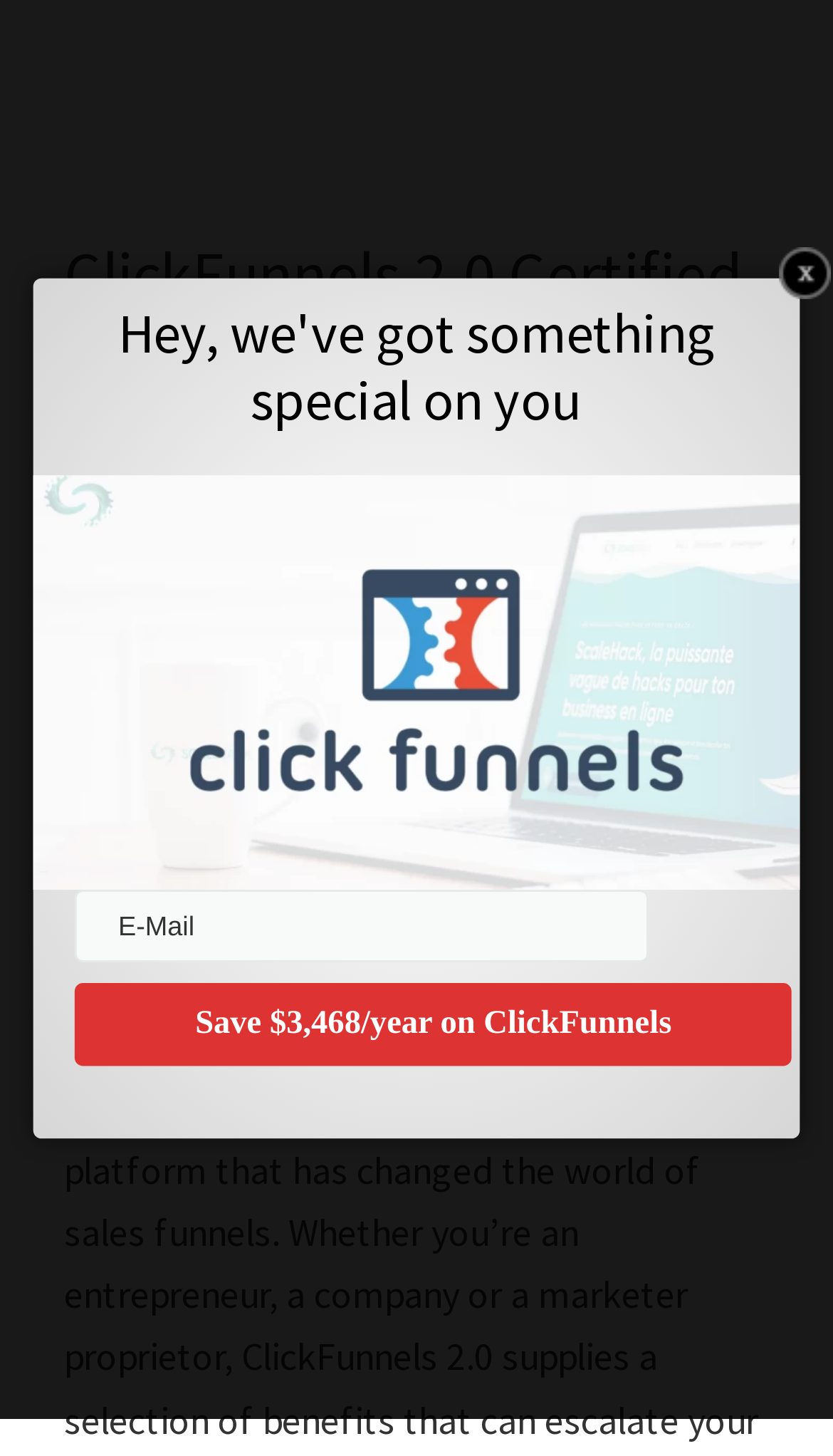Provide an in-depth caption for the webpage.

The webpage is about ClickFunnels 2.0 Certified Partners Review, with a prominent header at the top center of the page displaying the title. Below the header, there is a paragraph of text that discusses the importance of a reliable sales funnel in the digital age, highlighting the difference it can make in a company's success.

On the top left corner, there are two links, "Skip to main content" and "Skip to primary sidebar", which are likely navigation aids for accessibility purposes. On the top right corner, there is another link with no text, which may be a social media or sharing icon.

Further down the page, there is a heading that reads "Hey, we've got something special on you", which is positioned near the top center of the page. Below this heading, there is a form with a textbox labeled "E-Mail" and a button that says "Save $3,468/year on ClickFunnels", which suggests that the webpage is promoting a special offer or discount related to ClickFunnels.